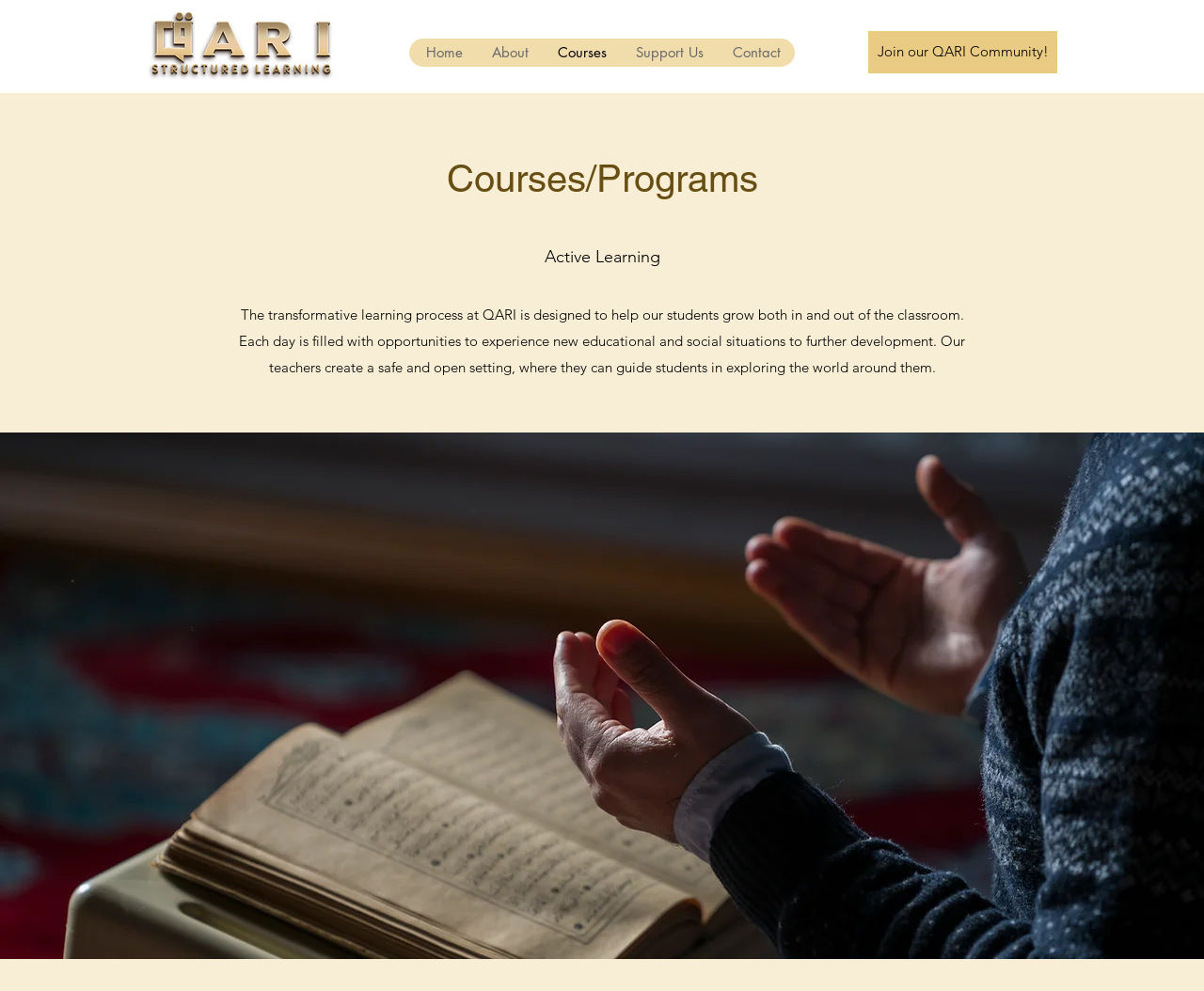Please answer the following question using a single word or phrase: 
What is the purpose of the transformative learning process?

To help students grow